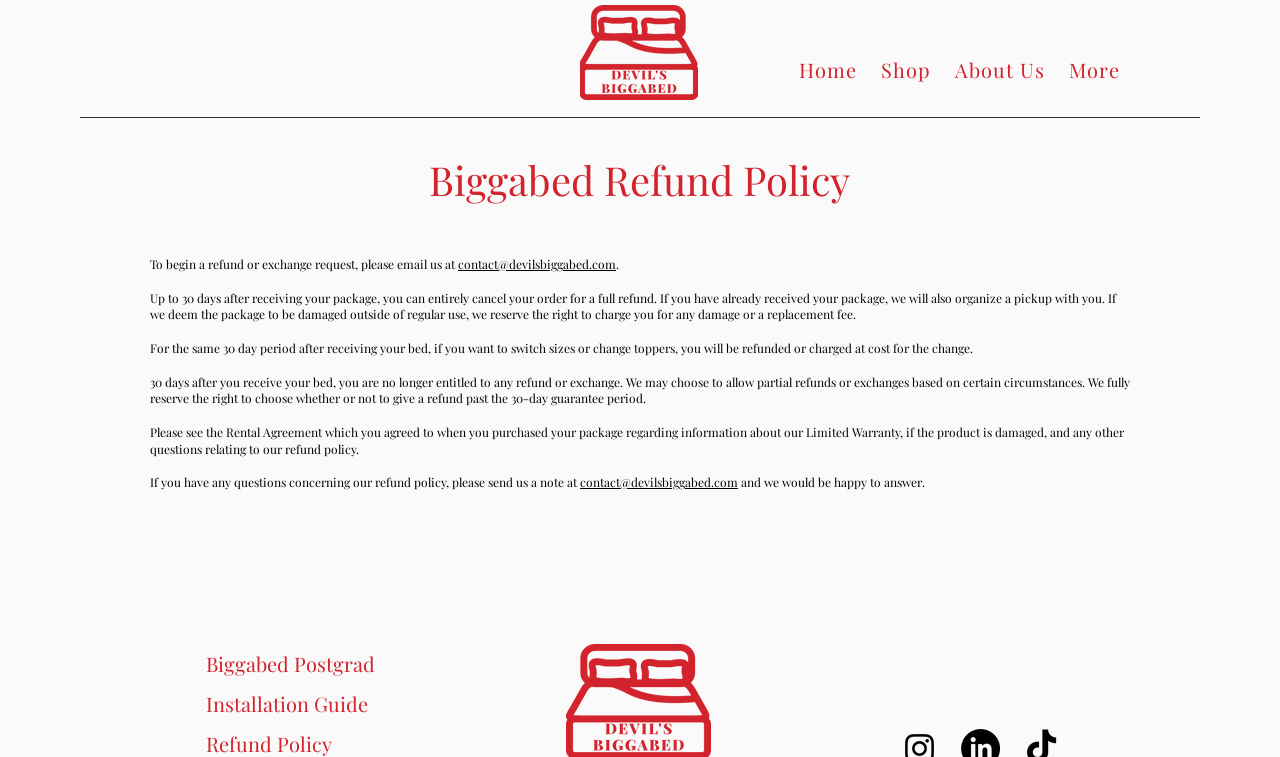Give a one-word or one-phrase response to the question: 
How many days do you have to cancel your order for a full refund?

30 days